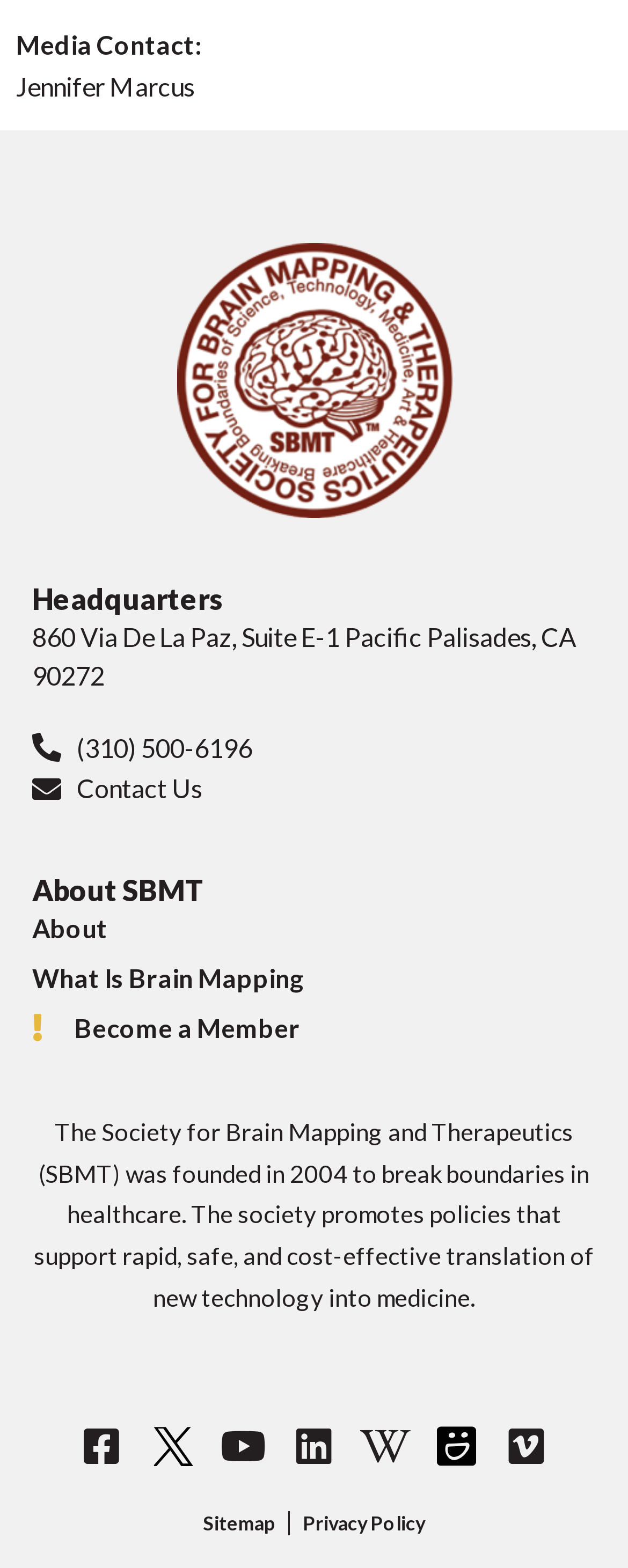What is the address of the headquarters?
Examine the webpage screenshot and provide an in-depth answer to the question.

The address of the headquarters is mentioned in the static text element under the heading 'Headquarters'.